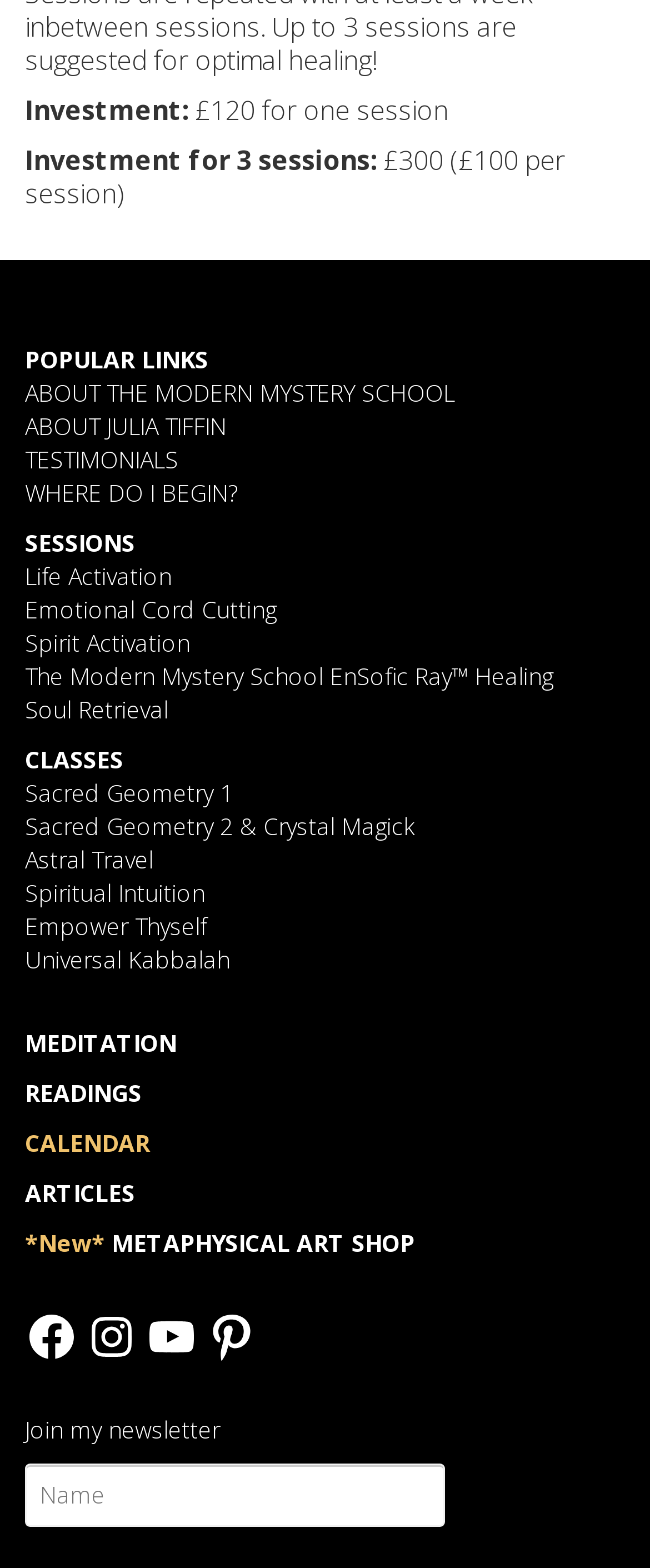Please identify the bounding box coordinates for the region that you need to click to follow this instruction: "Click ABOUT THE MODERN MYSTERY SCHOOL".

[0.038, 0.24, 0.7, 0.26]